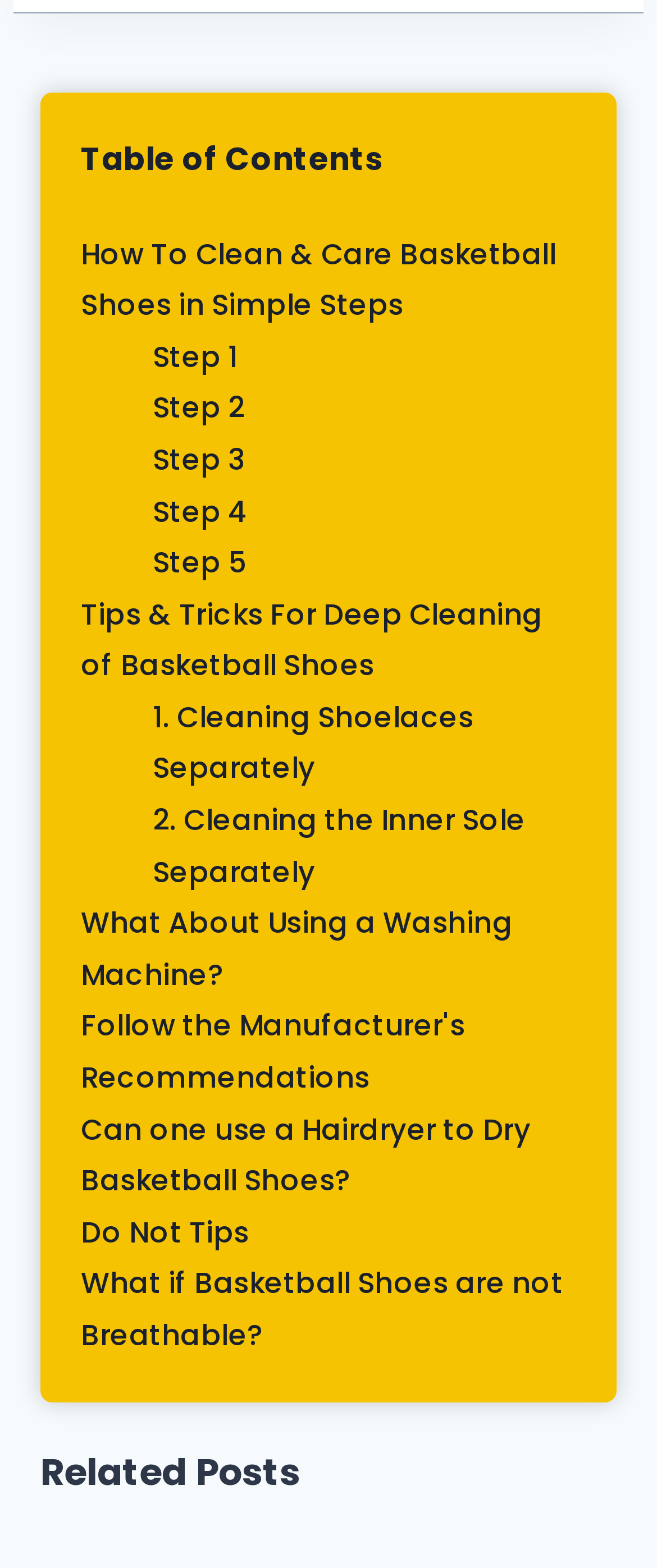What is the first step in cleaning basketball shoes?
Please provide a single word or phrase as the answer based on the screenshot.

Step 1